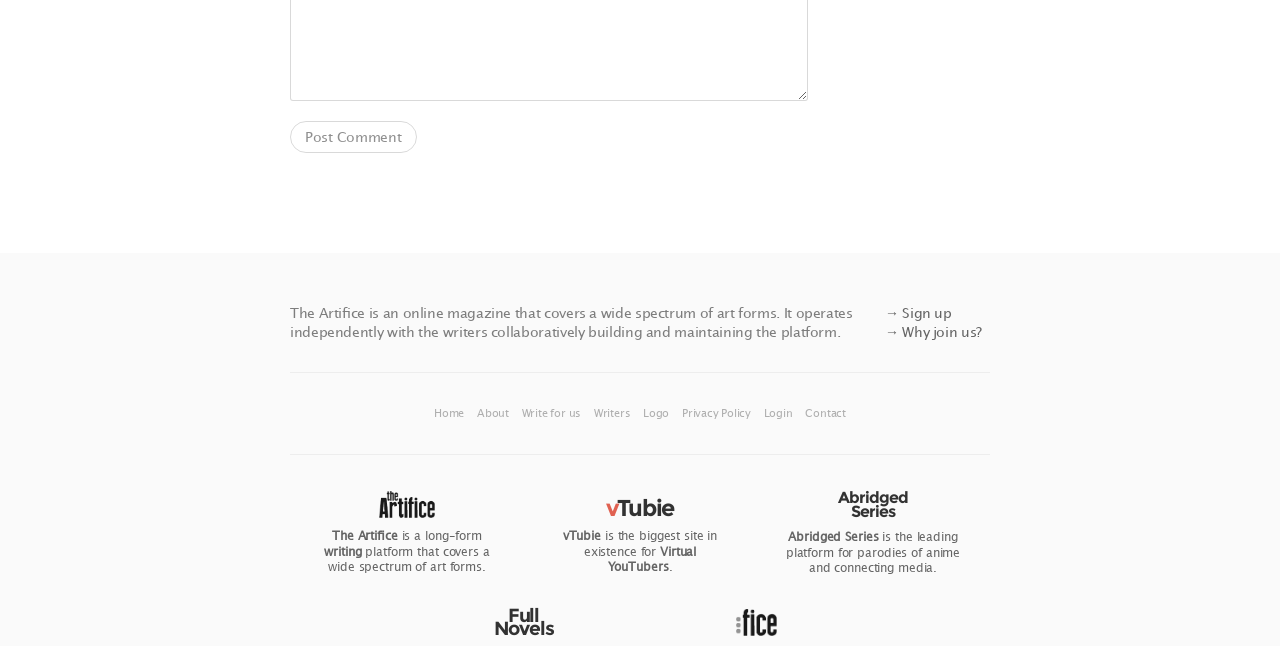Determine the bounding box coordinates of the element that should be clicked to execute the following command: "Click on the 'Write for us' link".

[0.408, 0.628, 0.456, 0.648]